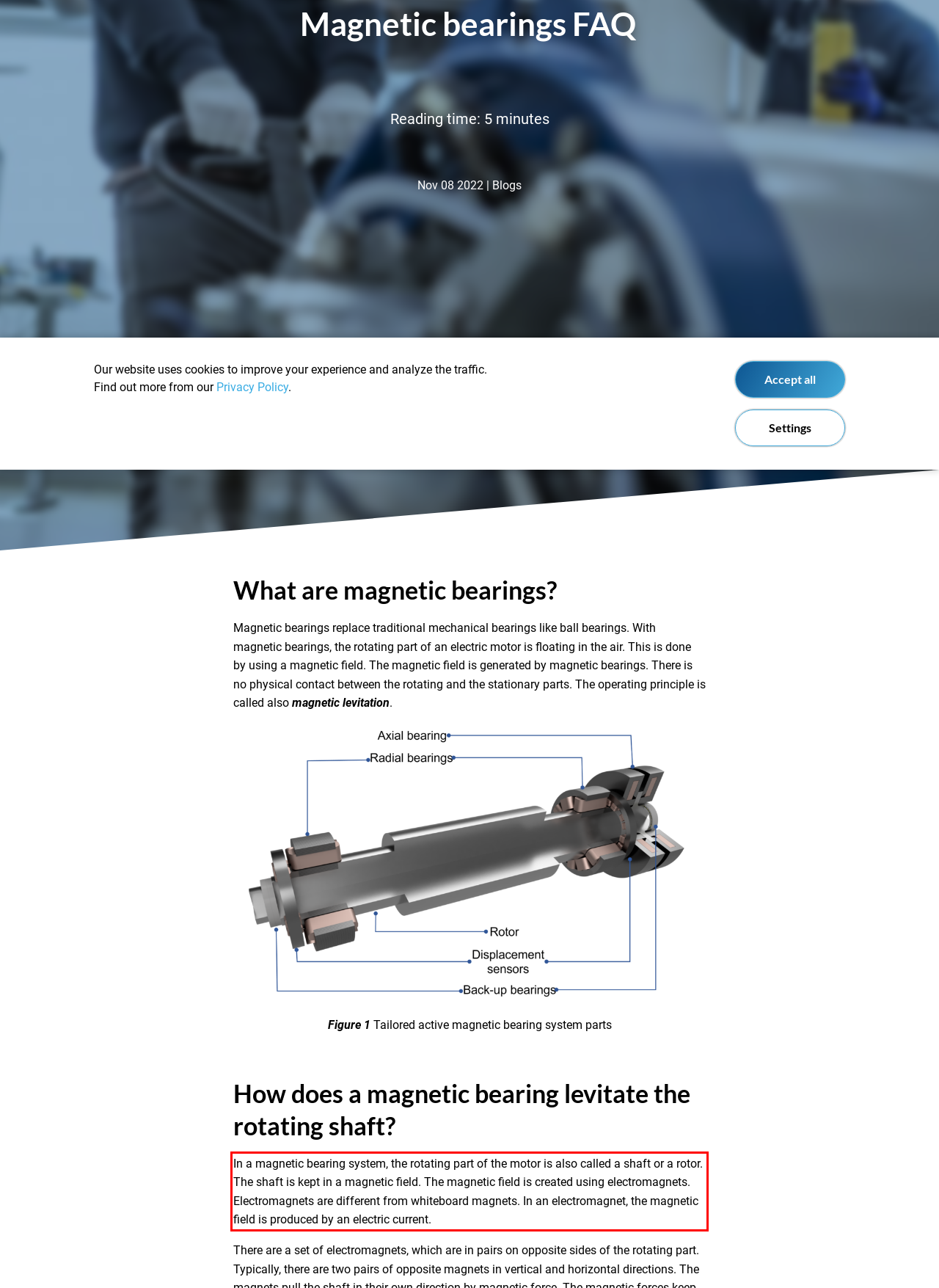Identify the text within the red bounding box on the webpage screenshot and generate the extracted text content.

In a magnetic bearing system, the rotating part of the motor is also called a shaft or a rotor. The shaft is kept in a magnetic field. The magnetic field is created using electromagnets. Electromagnets are different from whiteboard magnets. In an electromagnet, the magnetic field is produced by an electric current.